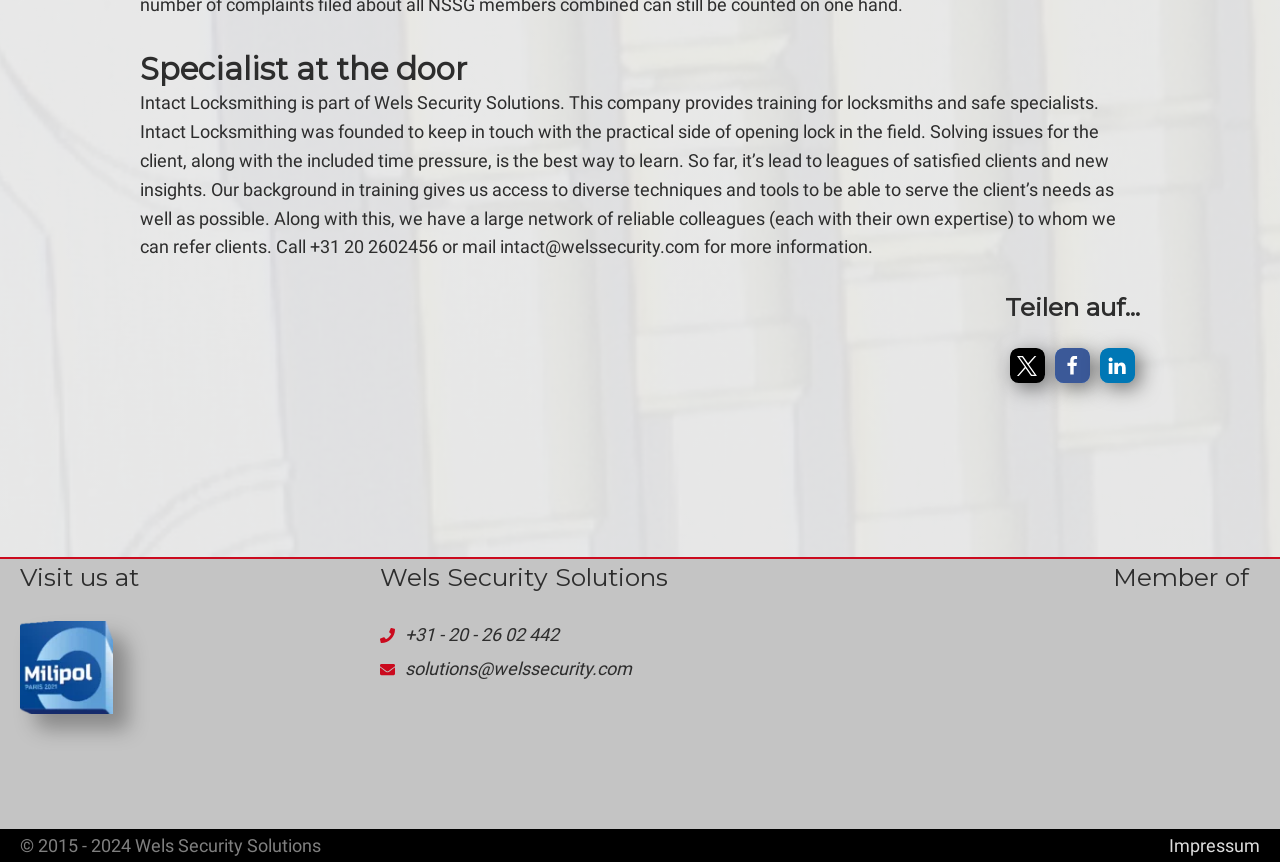What year did Wels Security Solutions start?
Based on the image content, provide your answer in one word or a short phrase.

2015